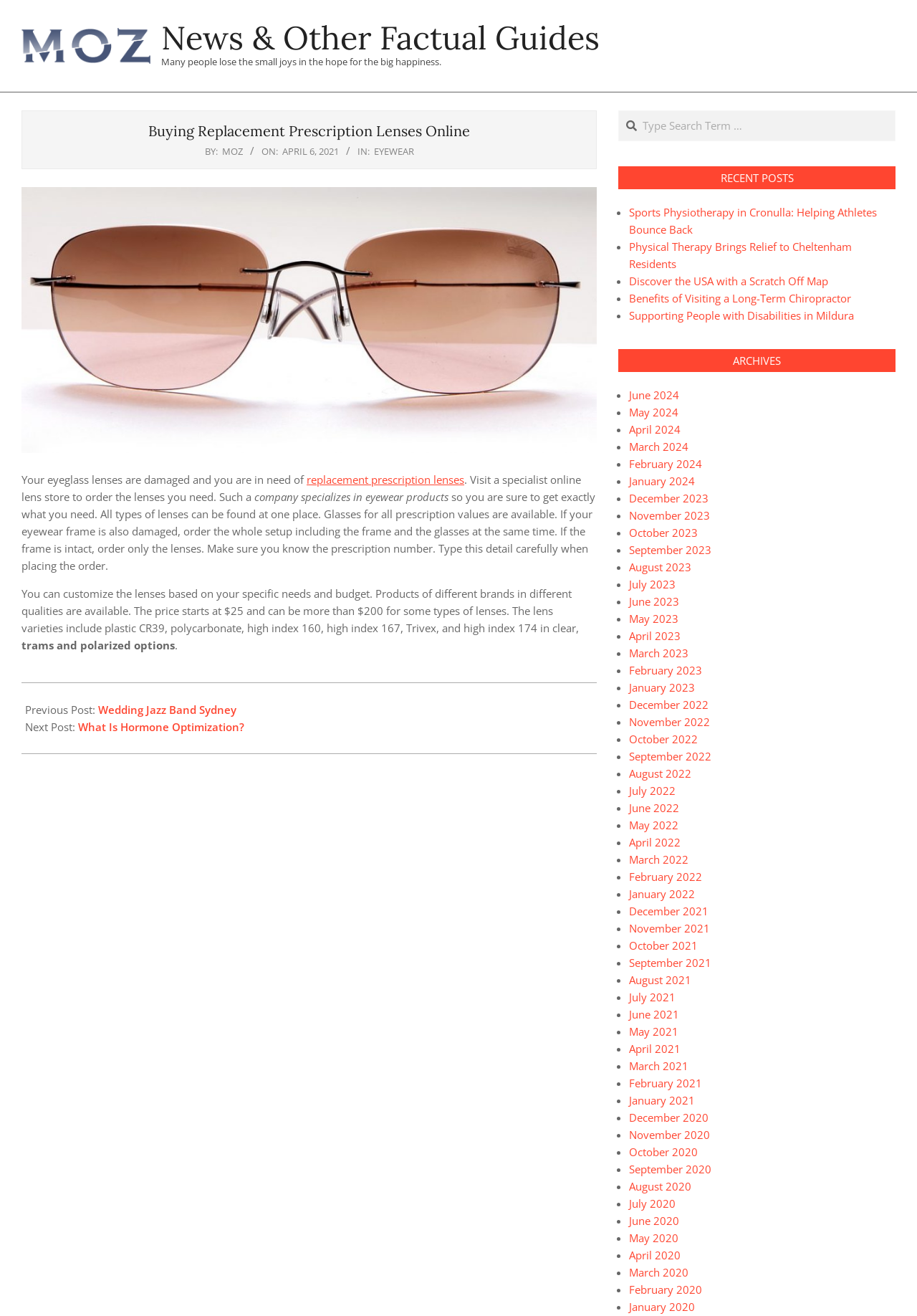What is the purpose of the search box?
Using the information from the image, give a concise answer in one word or a short phrase.

To search for specific content